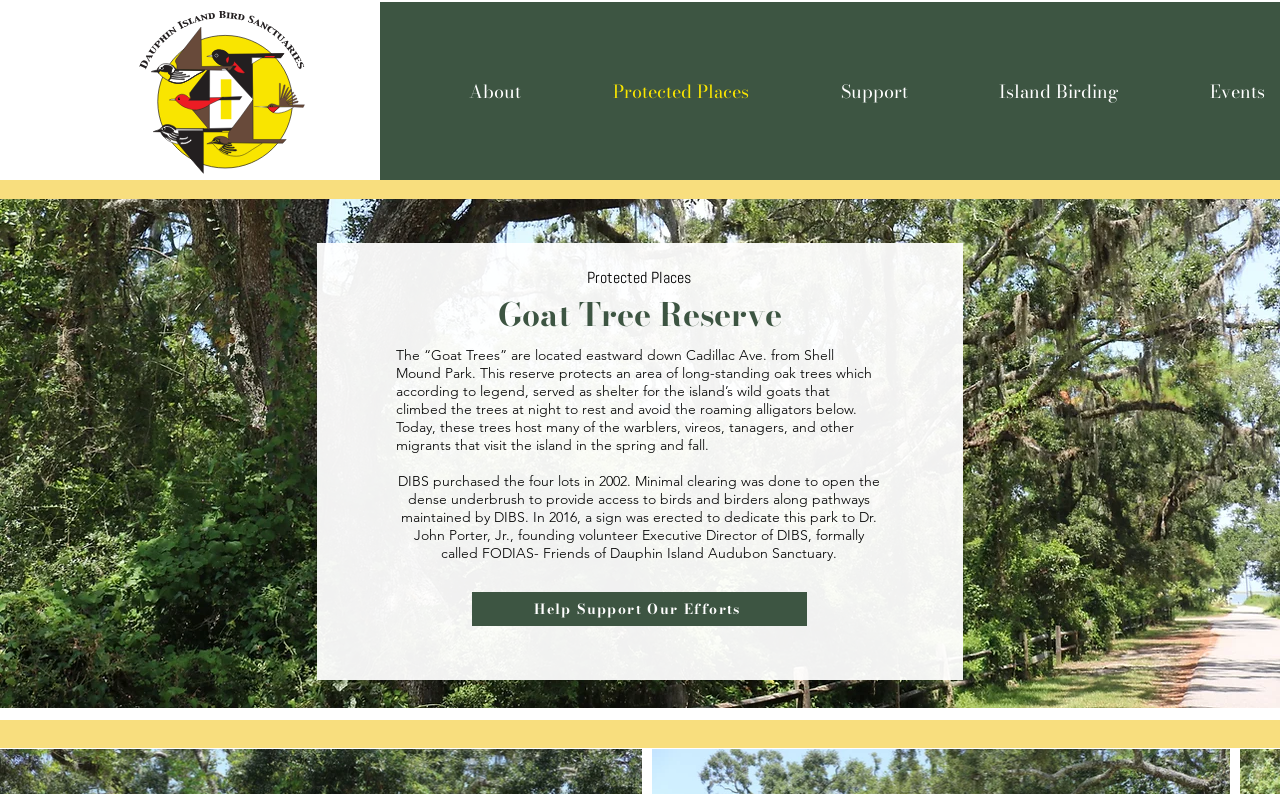What is the organization that purchased the four lots in 2002?
Answer briefly with a single word or phrase based on the image.

DIBS